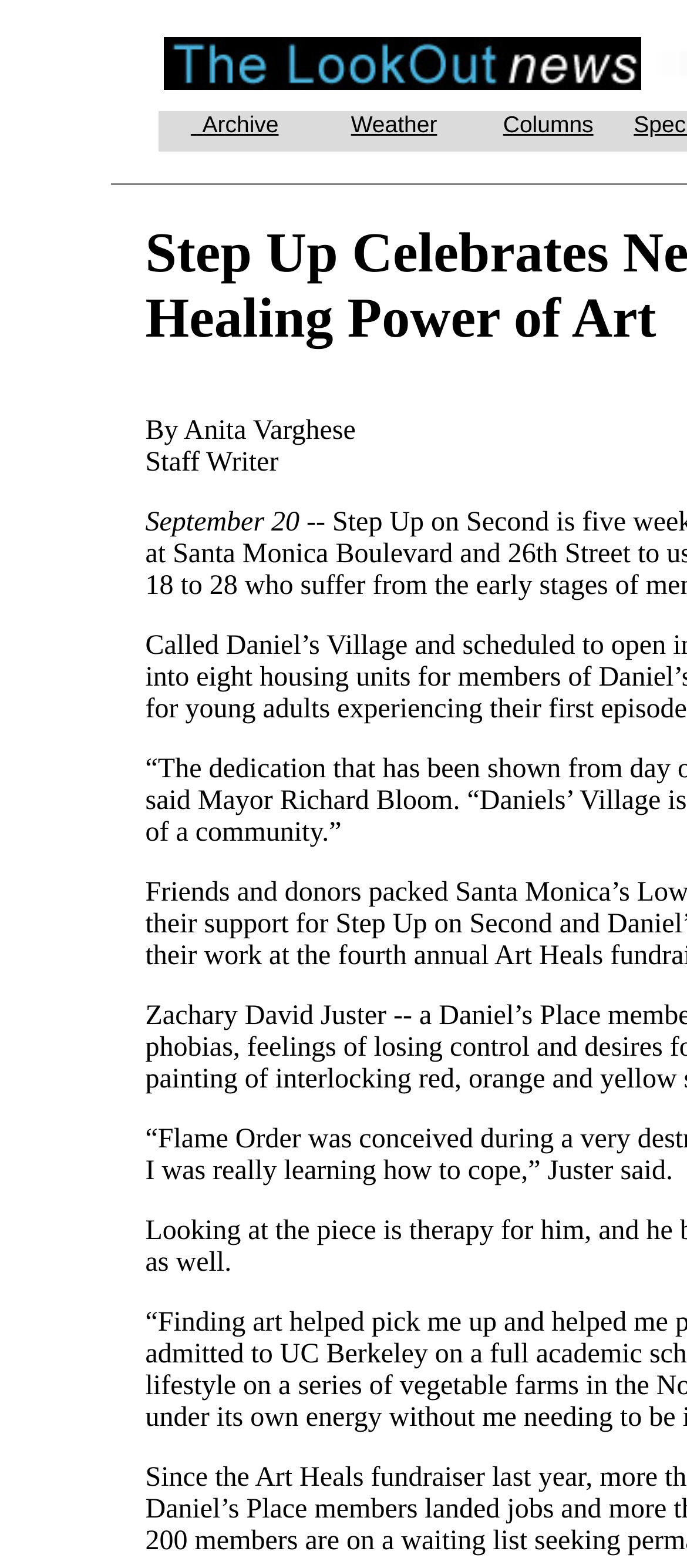Using a single word or phrase, answer the following question: 
What is the name of the news organization?

The Lookout news